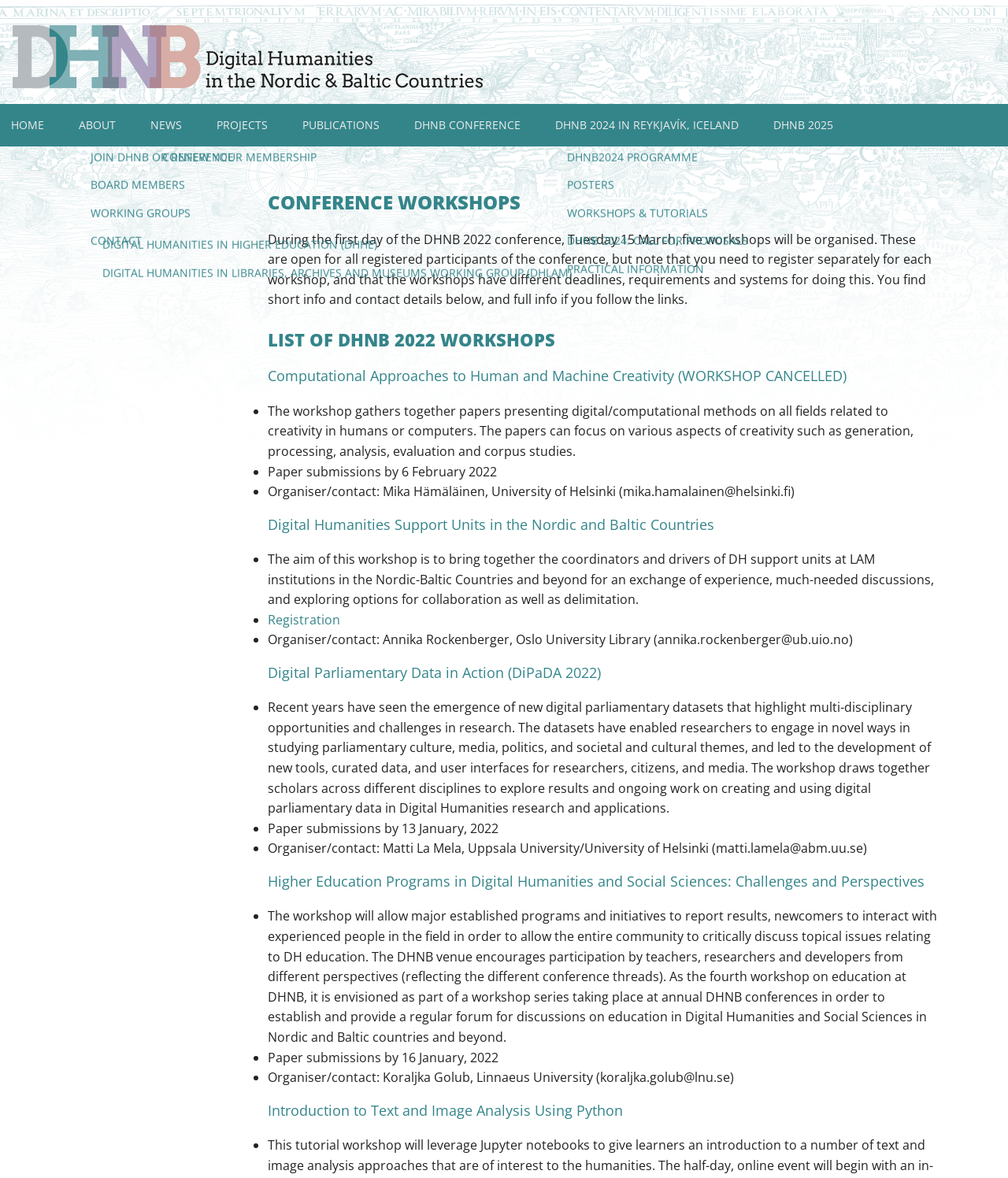Provide a brief response to the question using a single word or phrase: 
How many workshops are listed on the webpage?

5